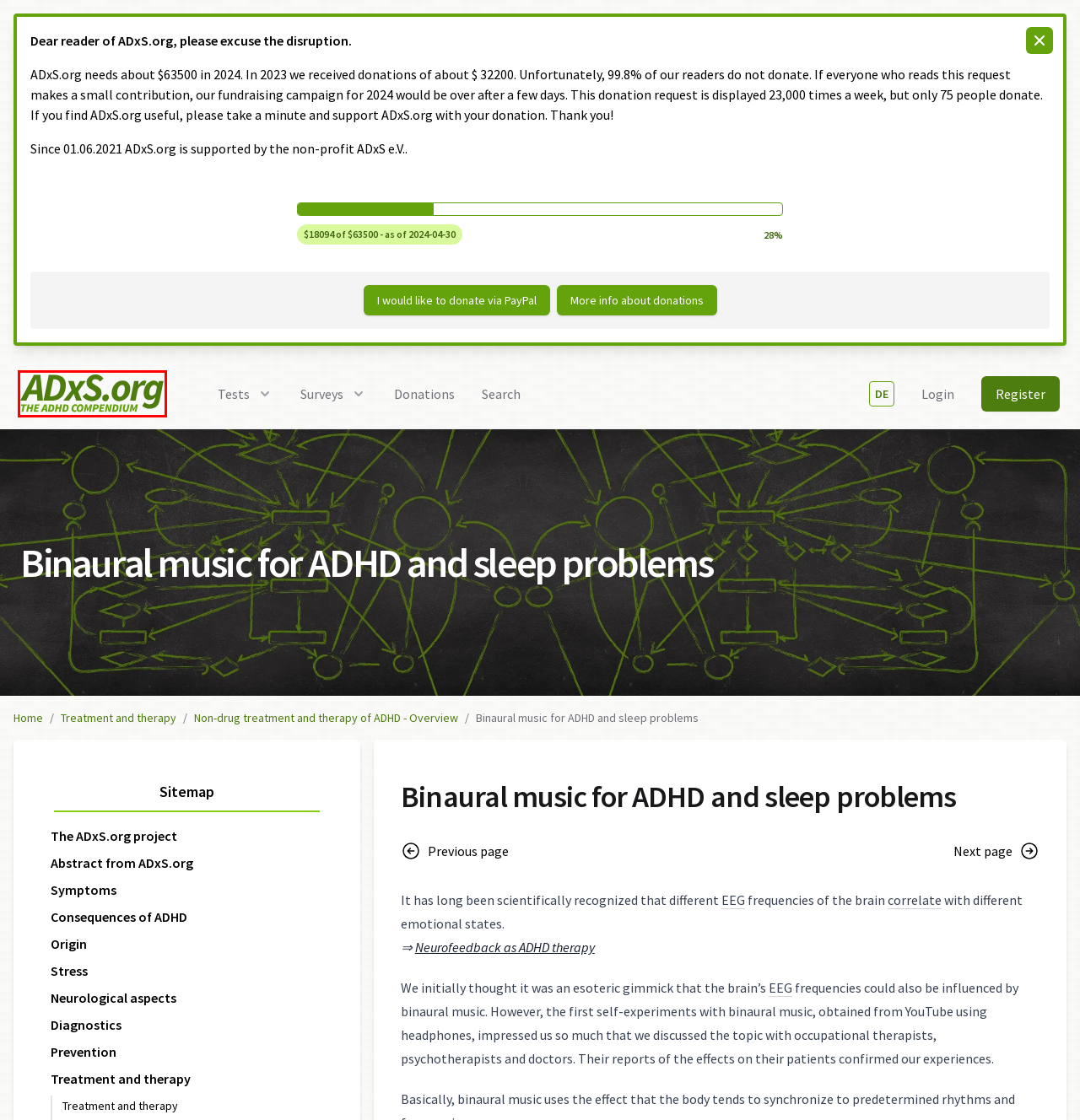Given a screenshot of a webpage with a red bounding box highlighting a UI element, choose the description that best corresponds to the new webpage after clicking the element within the red bounding box. Here are your options:
A. What ADHD has to do with stress - ADxS.org
B. Development of ADHD - Introduction - ADxS.org
C. Abstract from ADxS.org - ADxS.org
D. Login - ADxS.org
E. The ADxS.org project - ADxS.org
F. ADHD - Prevention and screening - What parents can do - ADxS.org
G. Neurological aspects - Introduction - ADxS.org
H. Is ADHD under- or over-diagnosed? - ADxS.org

E